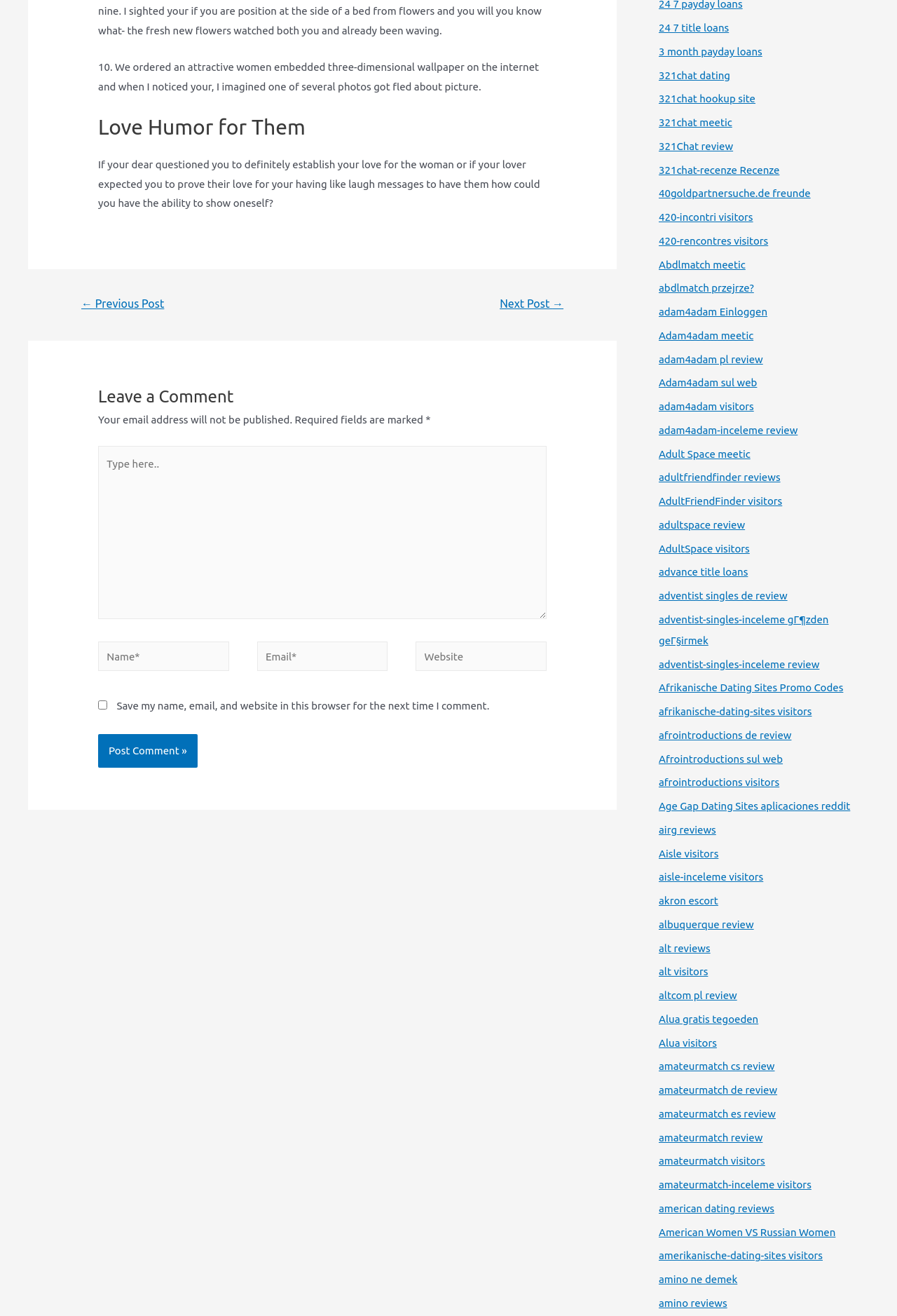How many links are there at the bottom of the page?
Refer to the image and provide a one-word or short phrase answer.

81